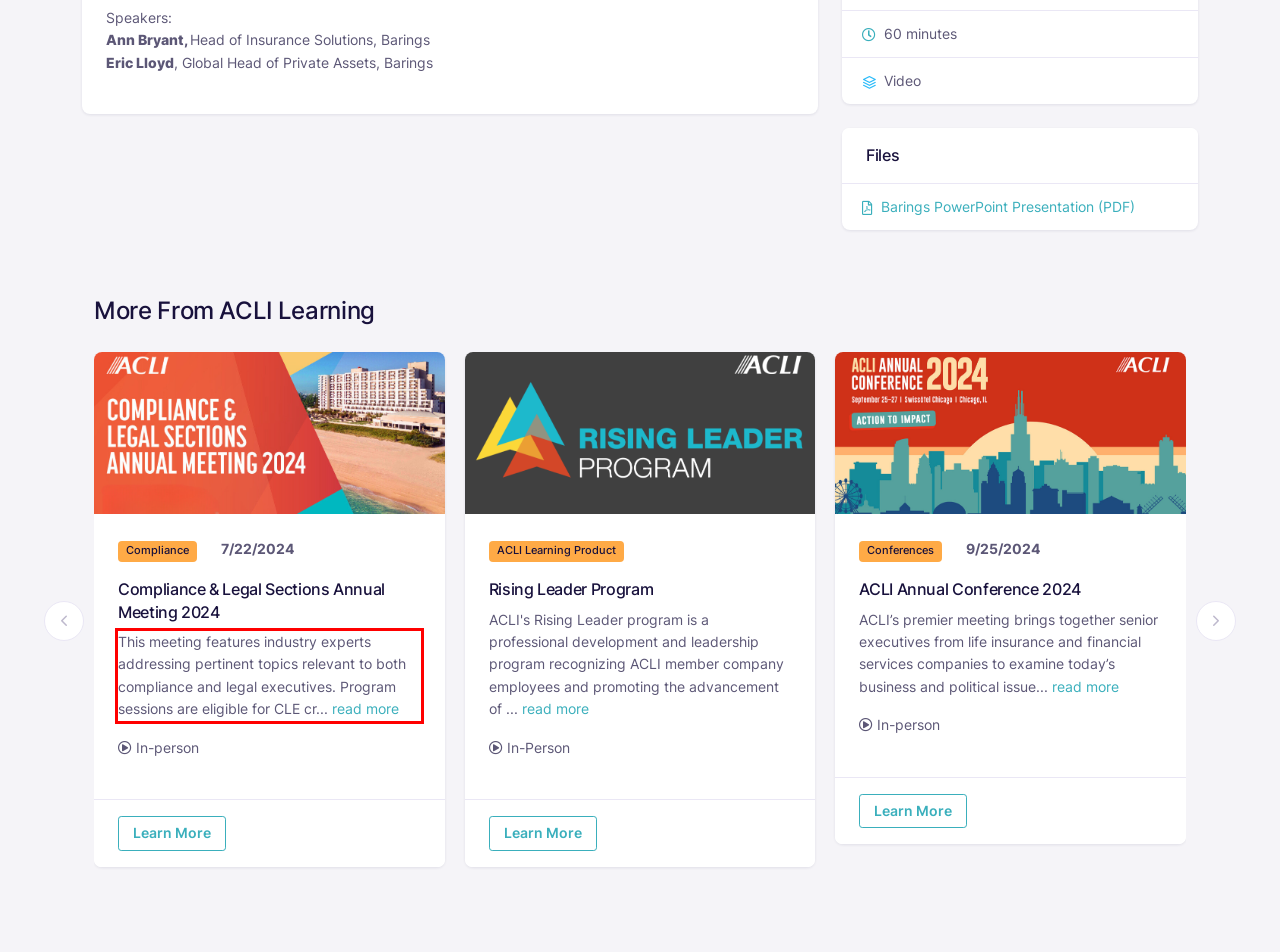Examine the webpage screenshot and use OCR to obtain the text inside the red bounding box.

This meeting features industry experts addressing pertinent topics relevant to both compliance and legal executives. Program sessions are eligible for CLE cr... read more